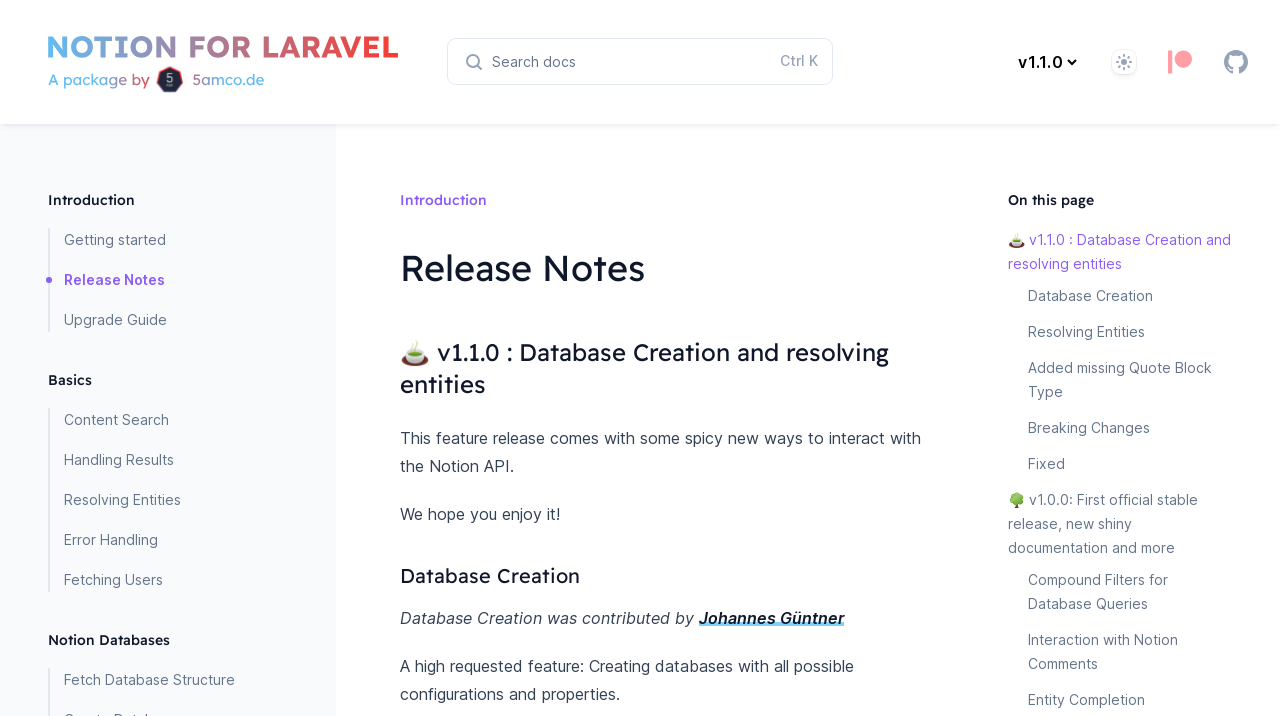Determine the coordinates of the bounding box for the clickable area needed to execute this instruction: "Search for documentation".

[0.35, 0.055, 0.65, 0.118]